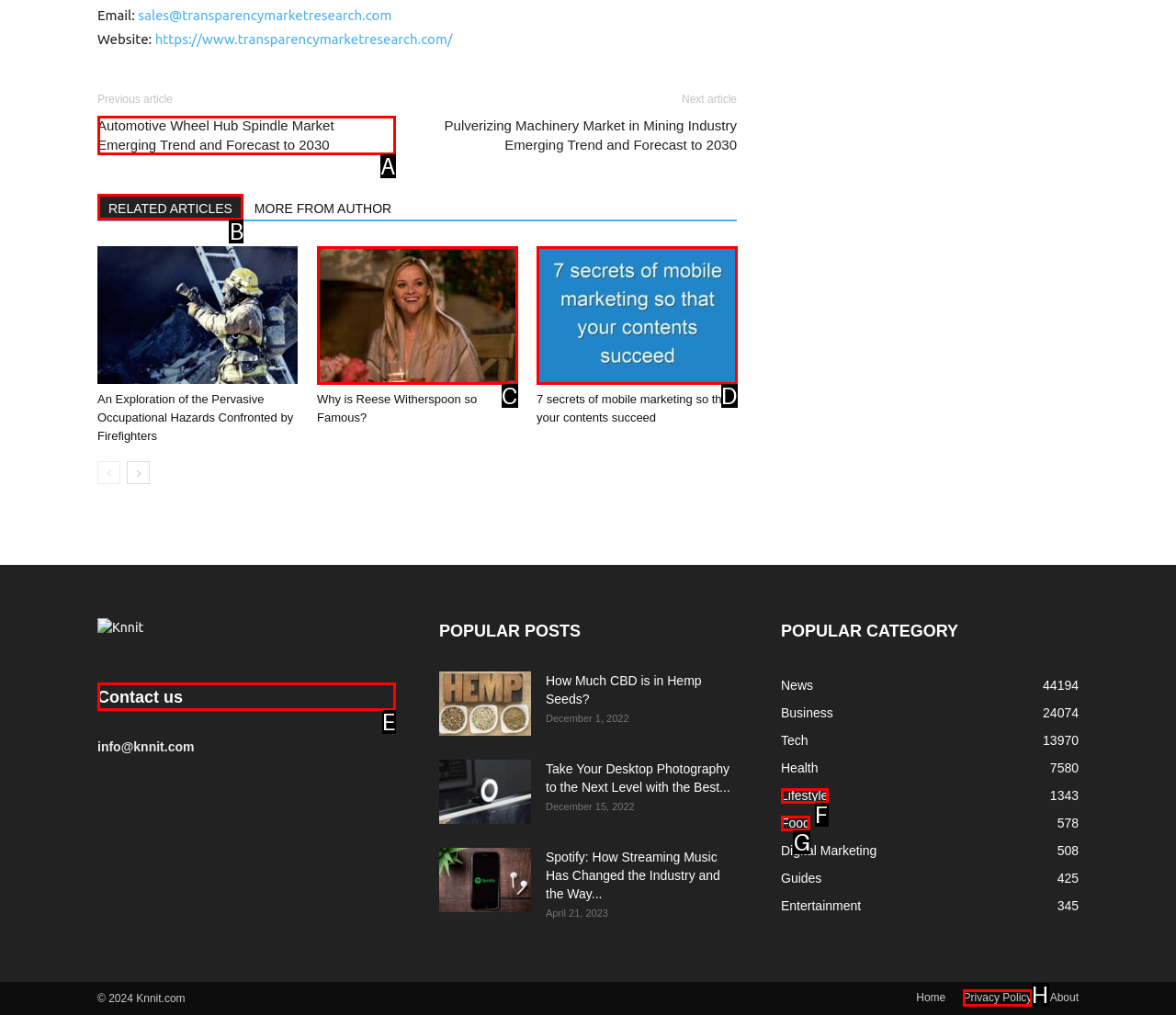Indicate which lettered UI element to click to fulfill the following task: Contact via Australia phone number
Provide the letter of the correct option.

None